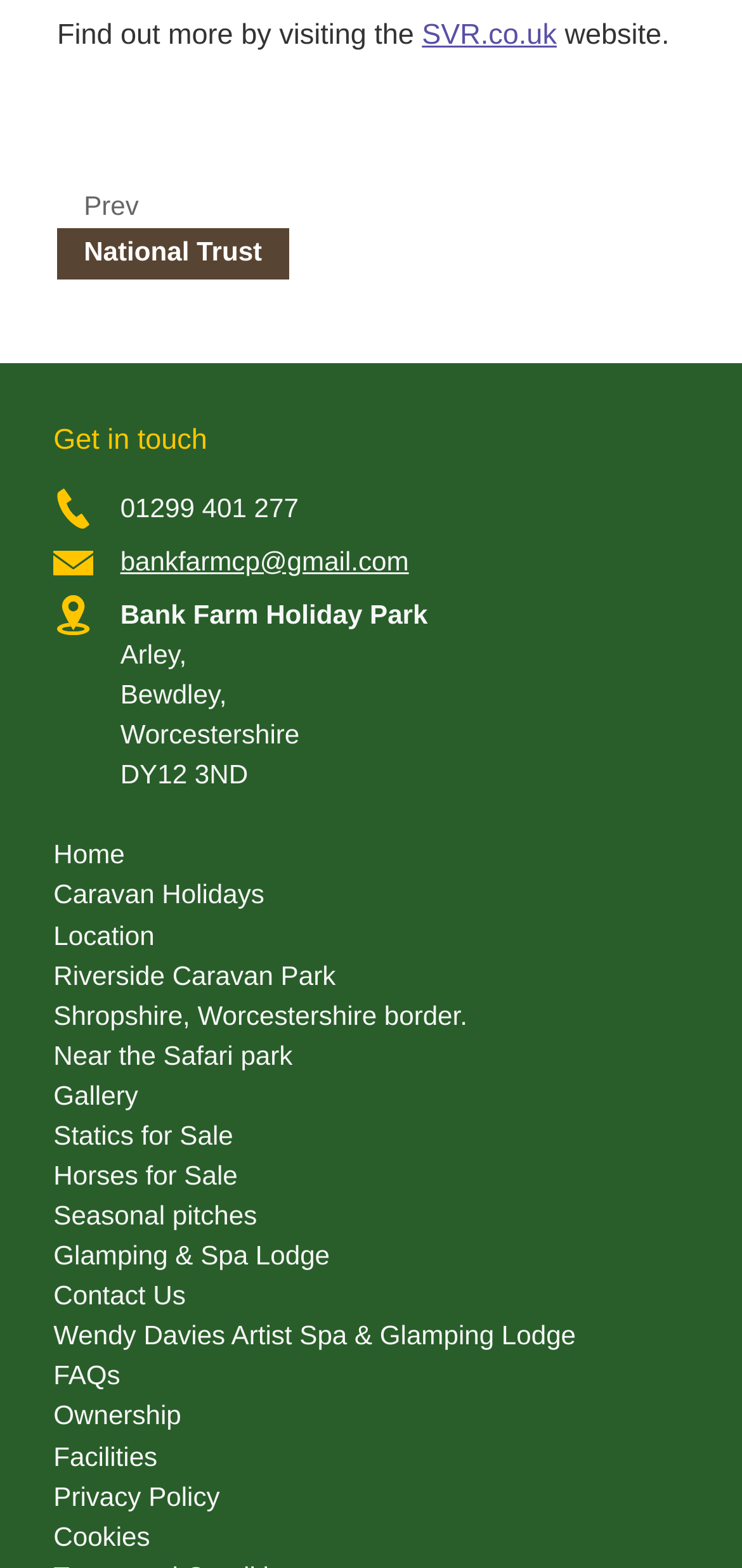Give a one-word or short phrase answer to this question: 
What is the location of Bank Farm Holiday Park?

Arley, Bewdley, Worcestershire